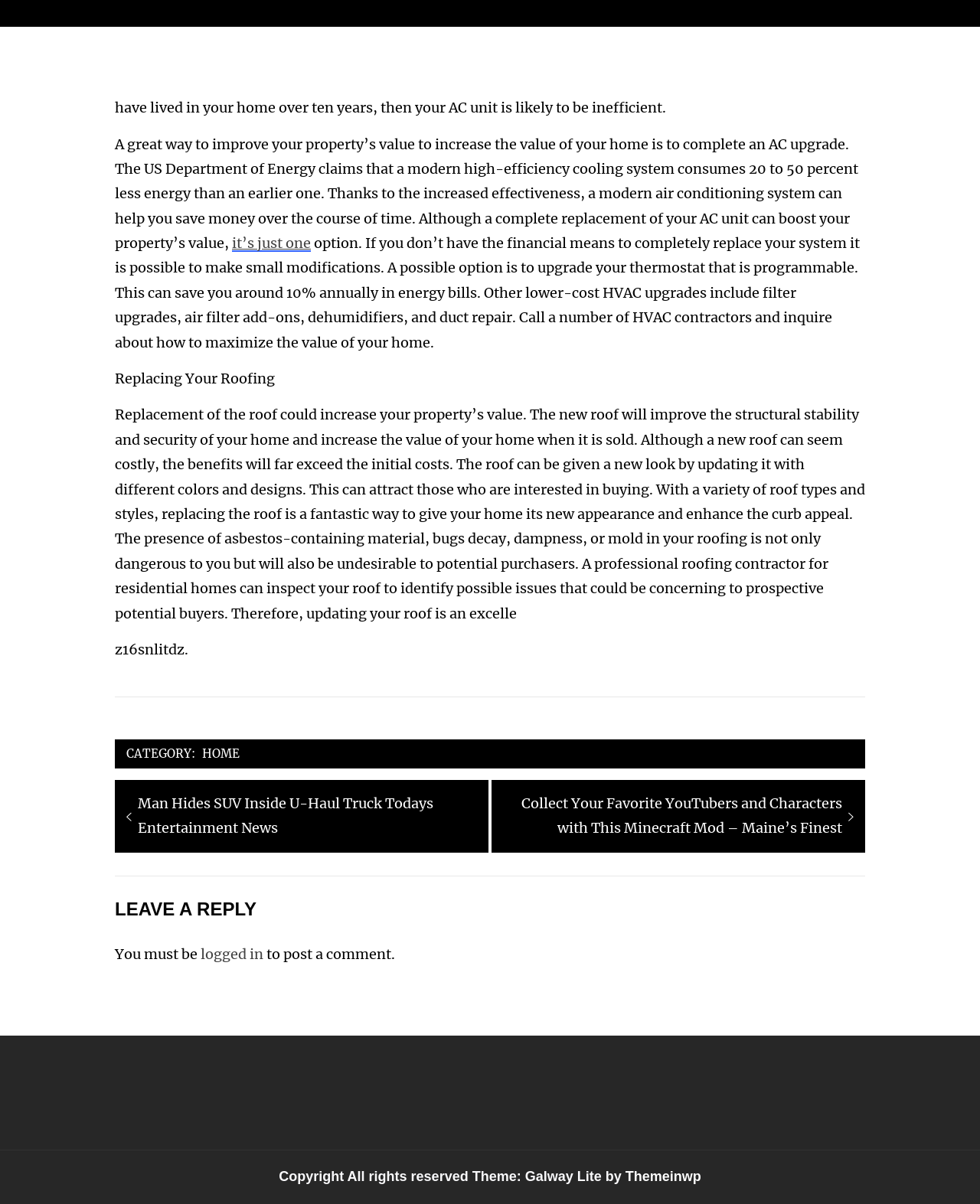Please find the bounding box coordinates in the format (top-left x, top-left y, bottom-right x, bottom-right y) for the given element description. Ensure the coordinates are floating point numbers between 0 and 1. Description: Themeinwp

[0.638, 0.971, 0.715, 0.983]